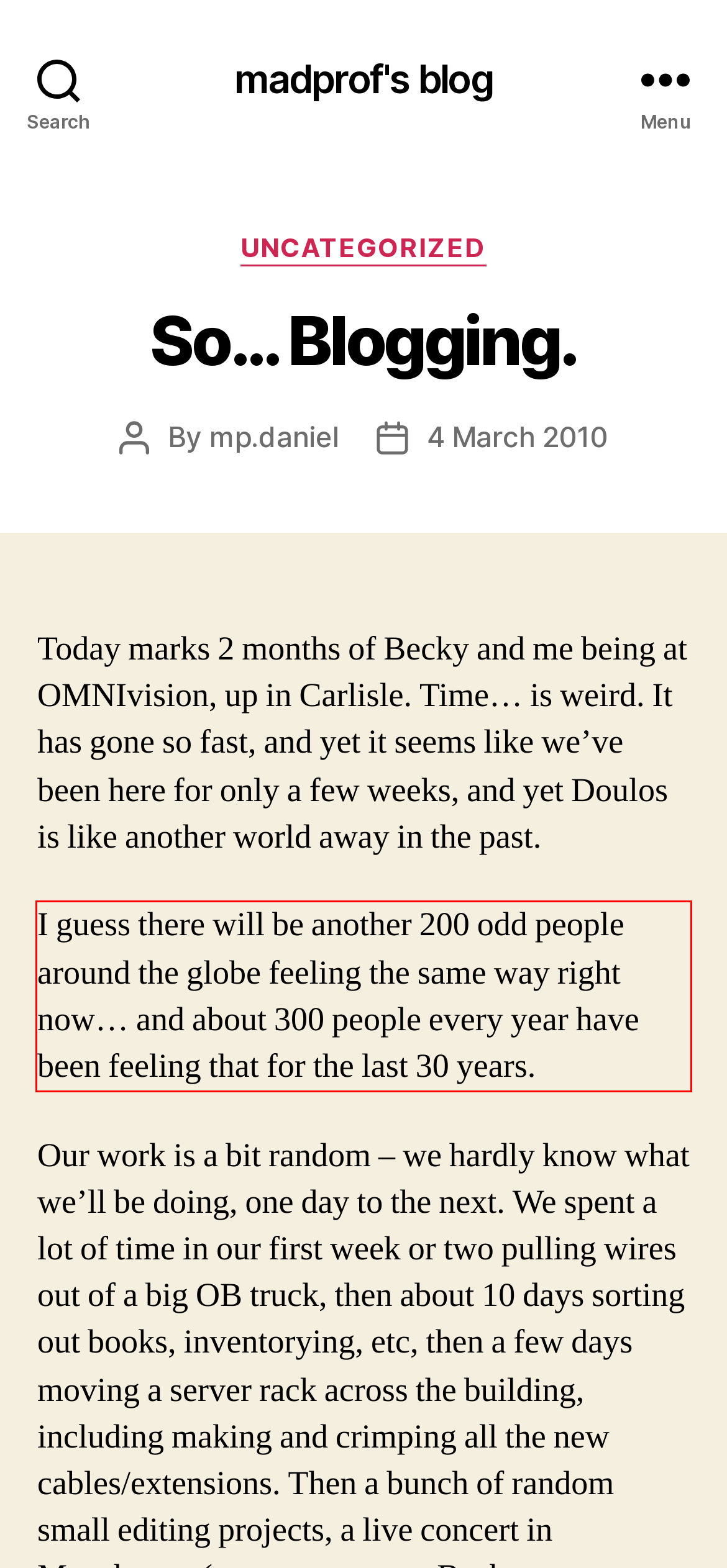Please use OCR to extract the text content from the red bounding box in the provided webpage screenshot.

I guess there will be another 200 odd people around the globe feeling the same way right now… and about 300 people every year have been feeling that for the last 30 years.